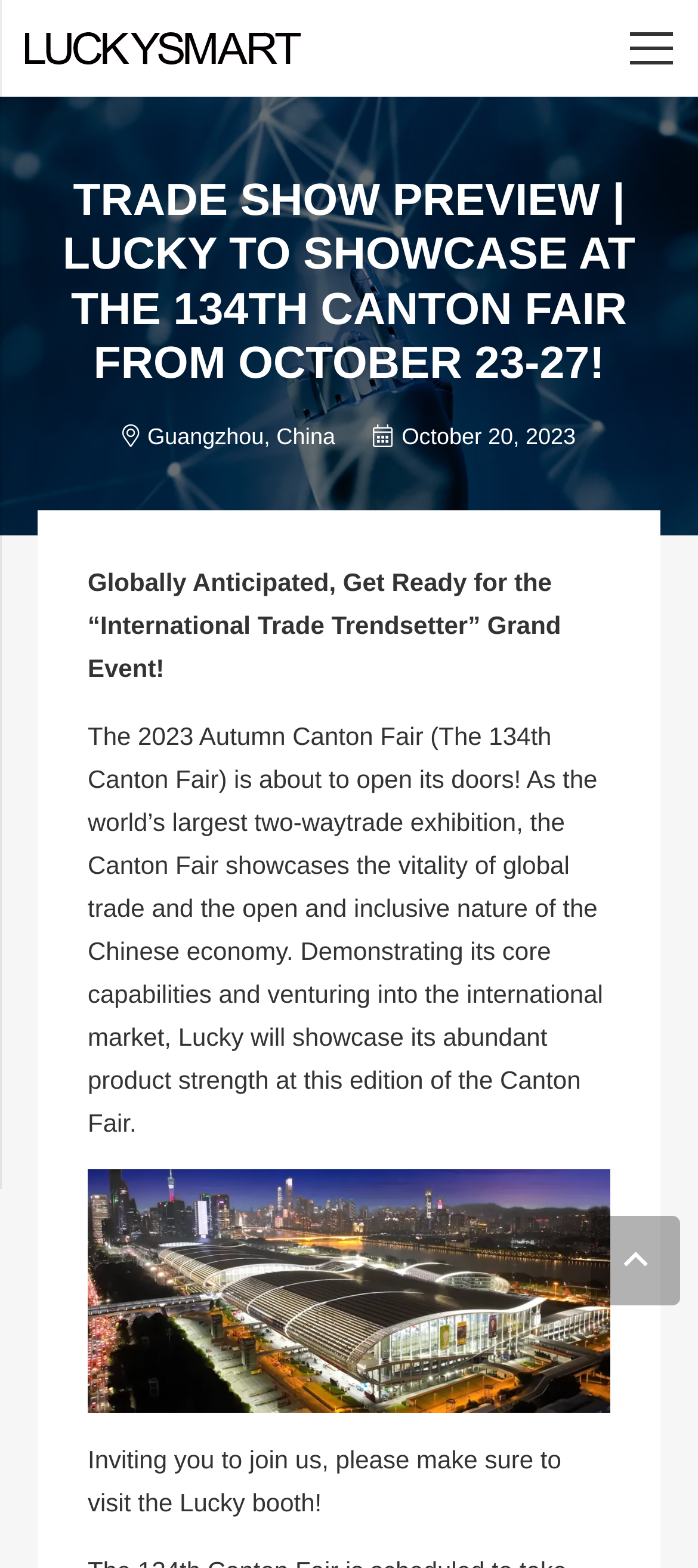Predict the bounding box of the UI element based on this description: "Siesta Key, FL (2)".

None